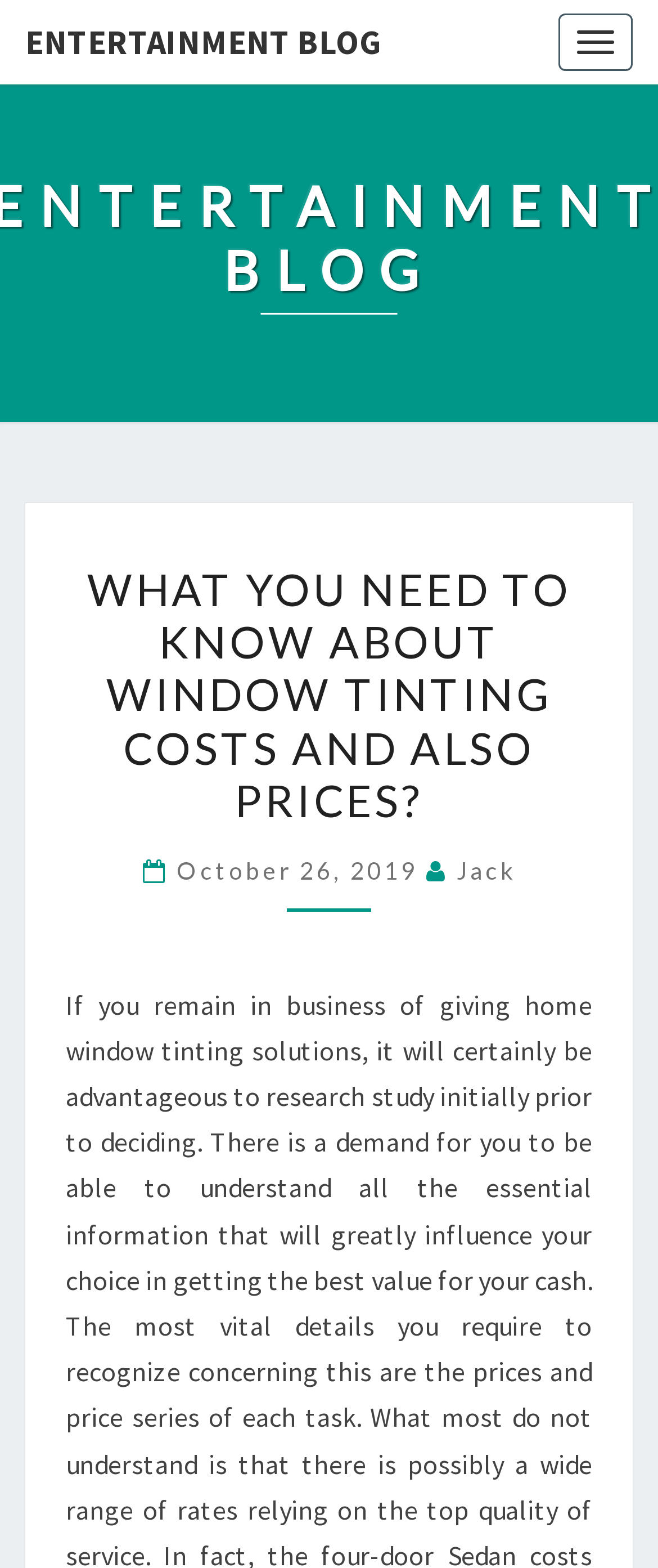Using the information shown in the image, answer the question with as much detail as possible: What type of element is at the top right corner of the webpage?

Based on the bounding box coordinates [0.849, 0.009, 0.962, 0.045] and the OCR text 'Toggle navigation', it is clear that the element at the top right corner of the webpage is a button.